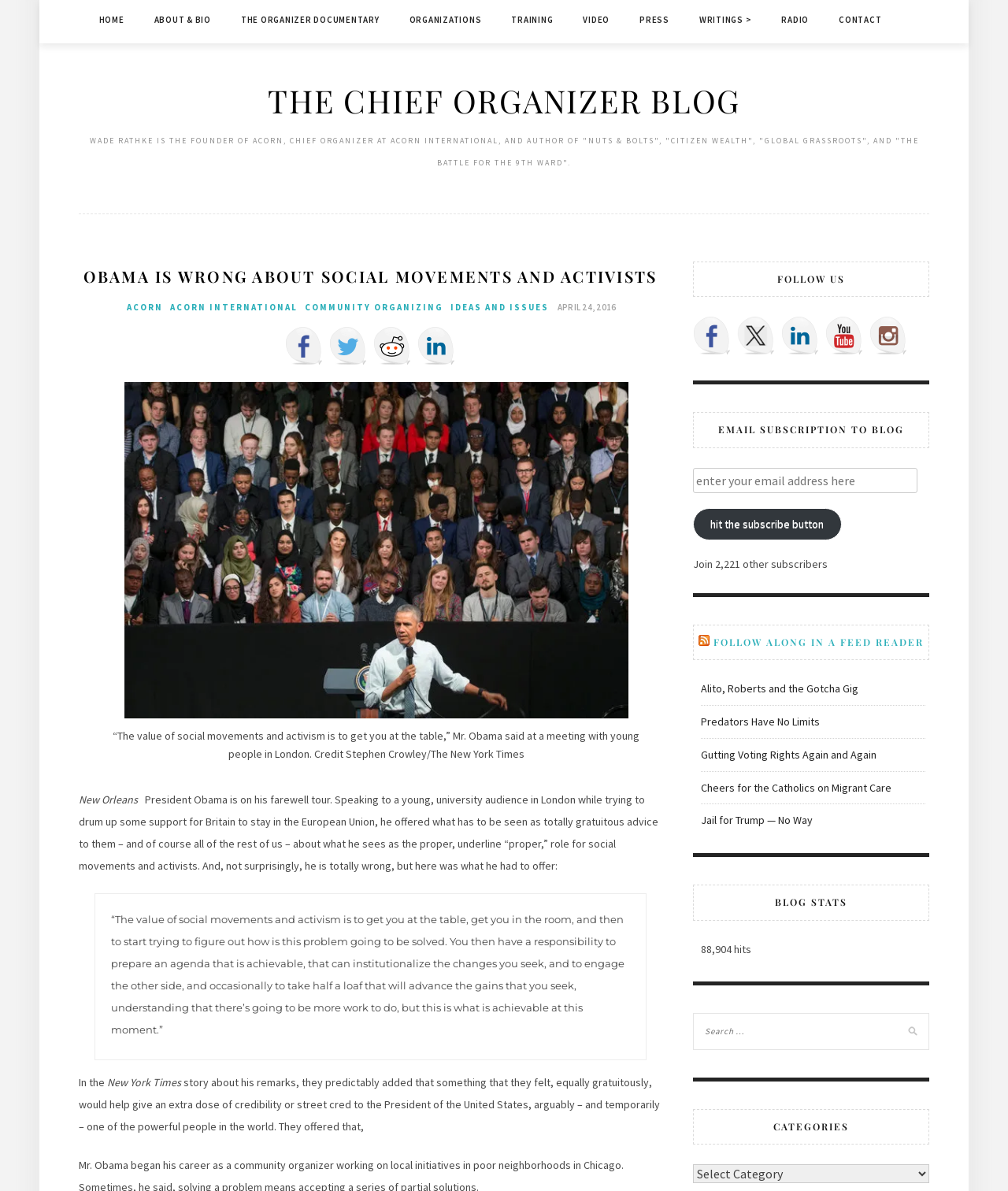Specify the bounding box coordinates of the region I need to click to perform the following instruction: "Click on the 'OBAMA IS WRONG ABOUT SOCIAL MOVEMENTS AND ACTIVISTS' heading". The coordinates must be four float numbers in the range of 0 to 1, i.e., [left, top, right, bottom].

[0.078, 0.223, 0.656, 0.241]